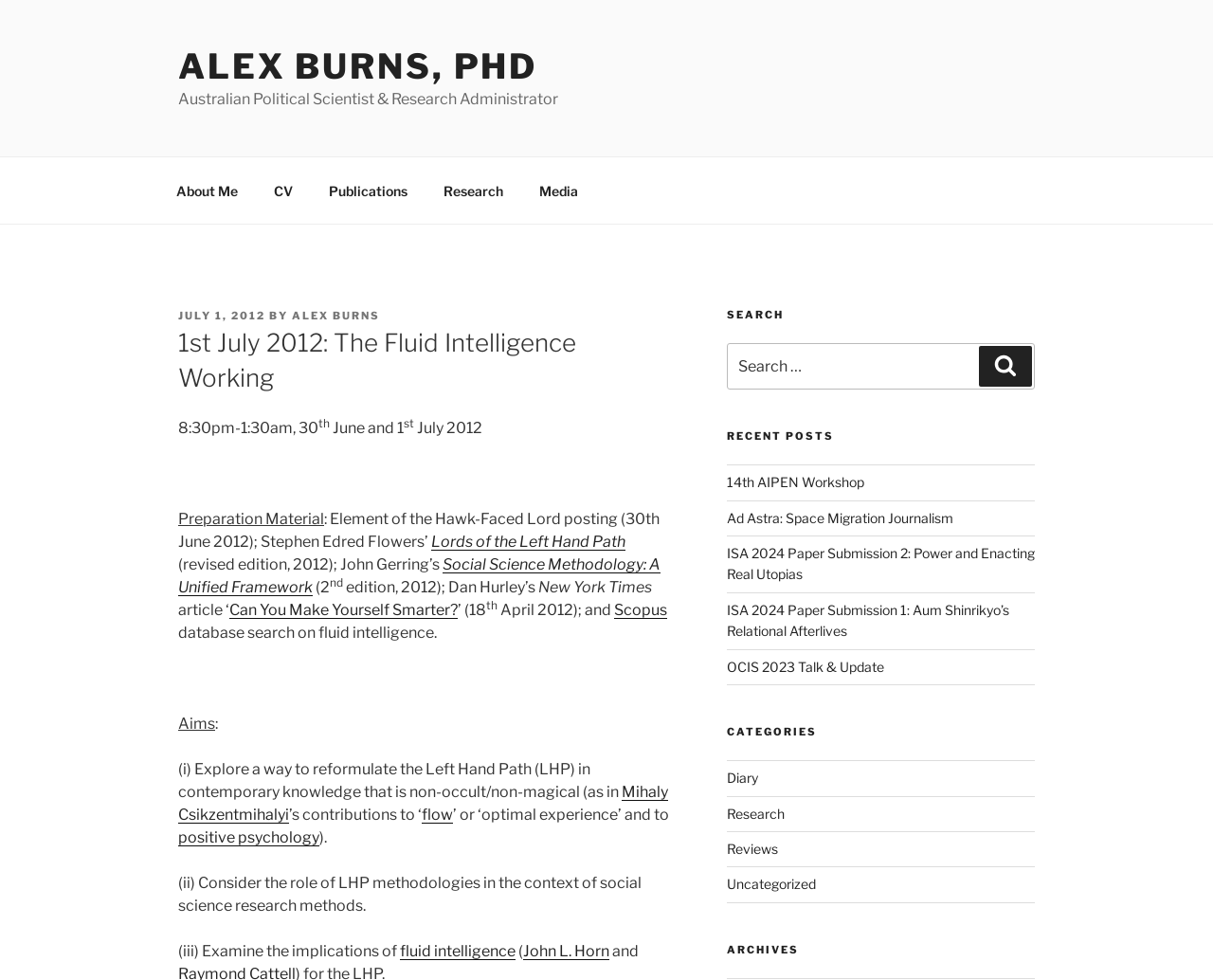Find the bounding box coordinates of the element I should click to carry out the following instruction: "View shopping cart".

None